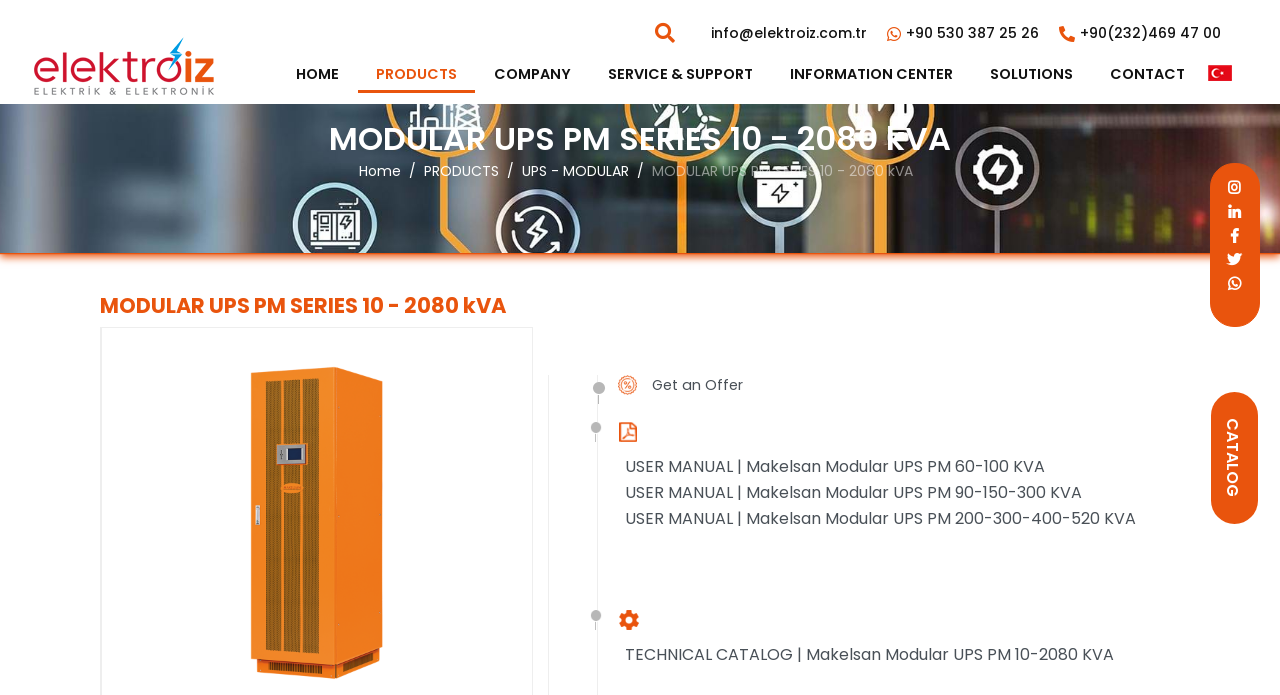Please identify the bounding box coordinates of the clickable area that will allow you to execute the instruction: "view catalog".

[0.954, 0.602, 0.972, 0.716]